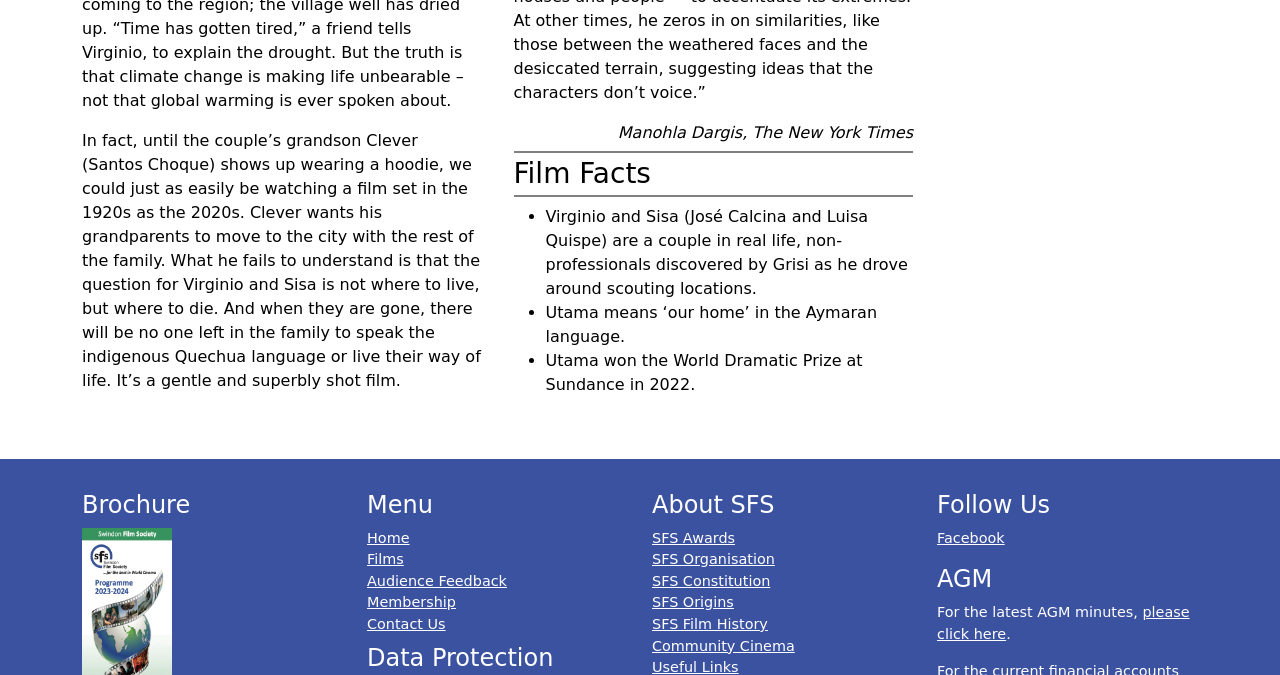Show the bounding box coordinates for the HTML element described as: "SFS Film History".

[0.509, 0.912, 0.6, 0.936]